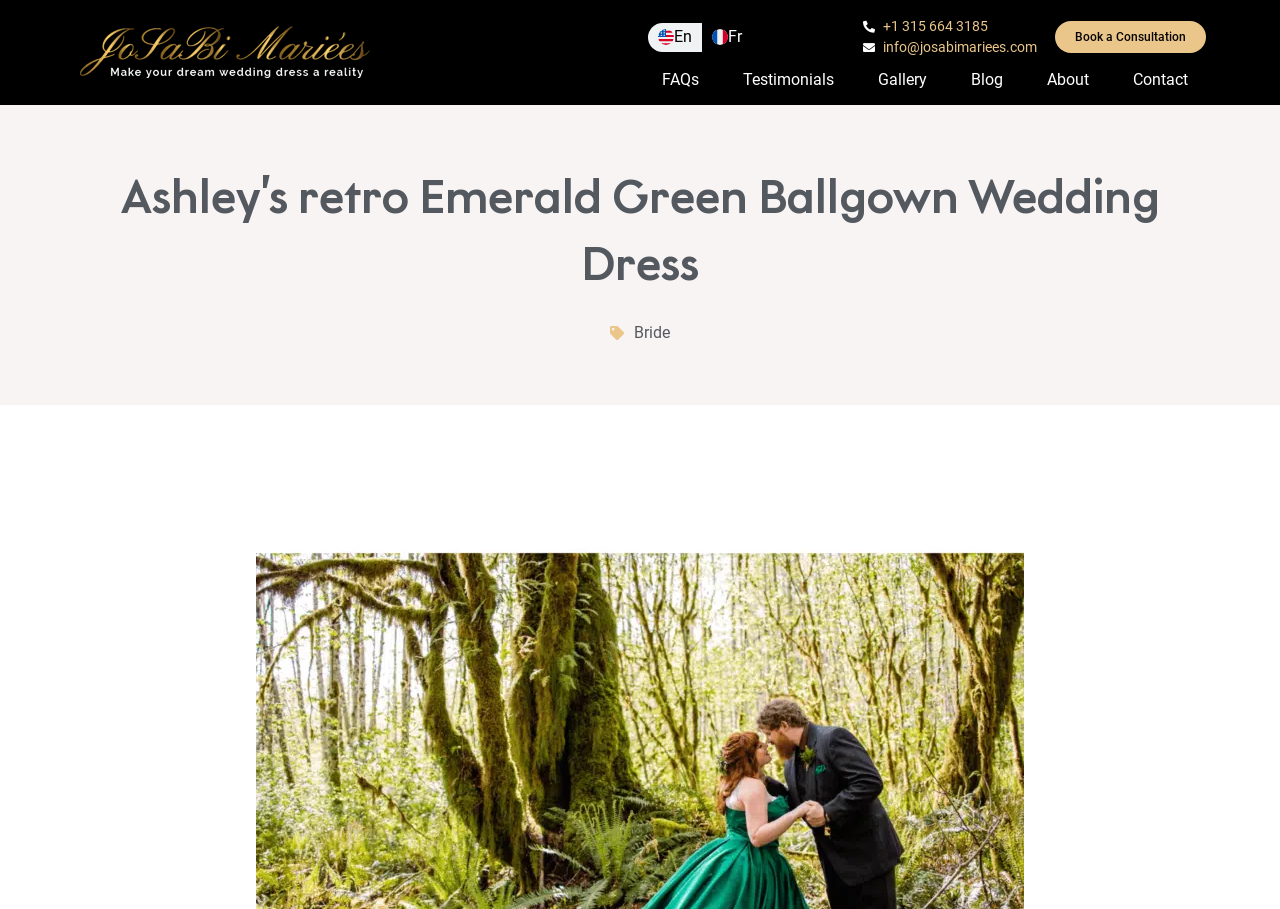Produce an extensive caption that describes everything on the webpage.

This webpage is about Ashley's custom-made emerald green ballgown wedding dress, designed by JoSaBi Mariées. At the top left corner, there is a logo of JoSaBi Custom Made Wedding Dress, which is an image linked to the website's homepage. 

To the right of the logo, there are language options, including English and French, represented by "En" and "Fr" links, respectively. Further to the right, there is a phone number "+1 315 664 3185" and an email address "info@josabimariees.com", both of which are clickable links.

Below the language options, there is a navigation menu with several links, including "FAQs", "Testimonials", "Gallery", "Blog", "About", and "Contact". These links are arranged horizontally, with "FAQs" on the left and "Contact" on the right.

On the right side of the page, there is a prominent call-to-action button, "Book a Consultation". 

The main content of the page is a heading that reads "Ashley’s retro Emerald Green Ballgown Wedding Dress", which is centered and takes up most of the page's width. Below the heading, there is a label "Bride", which is positioned near the center of the page.